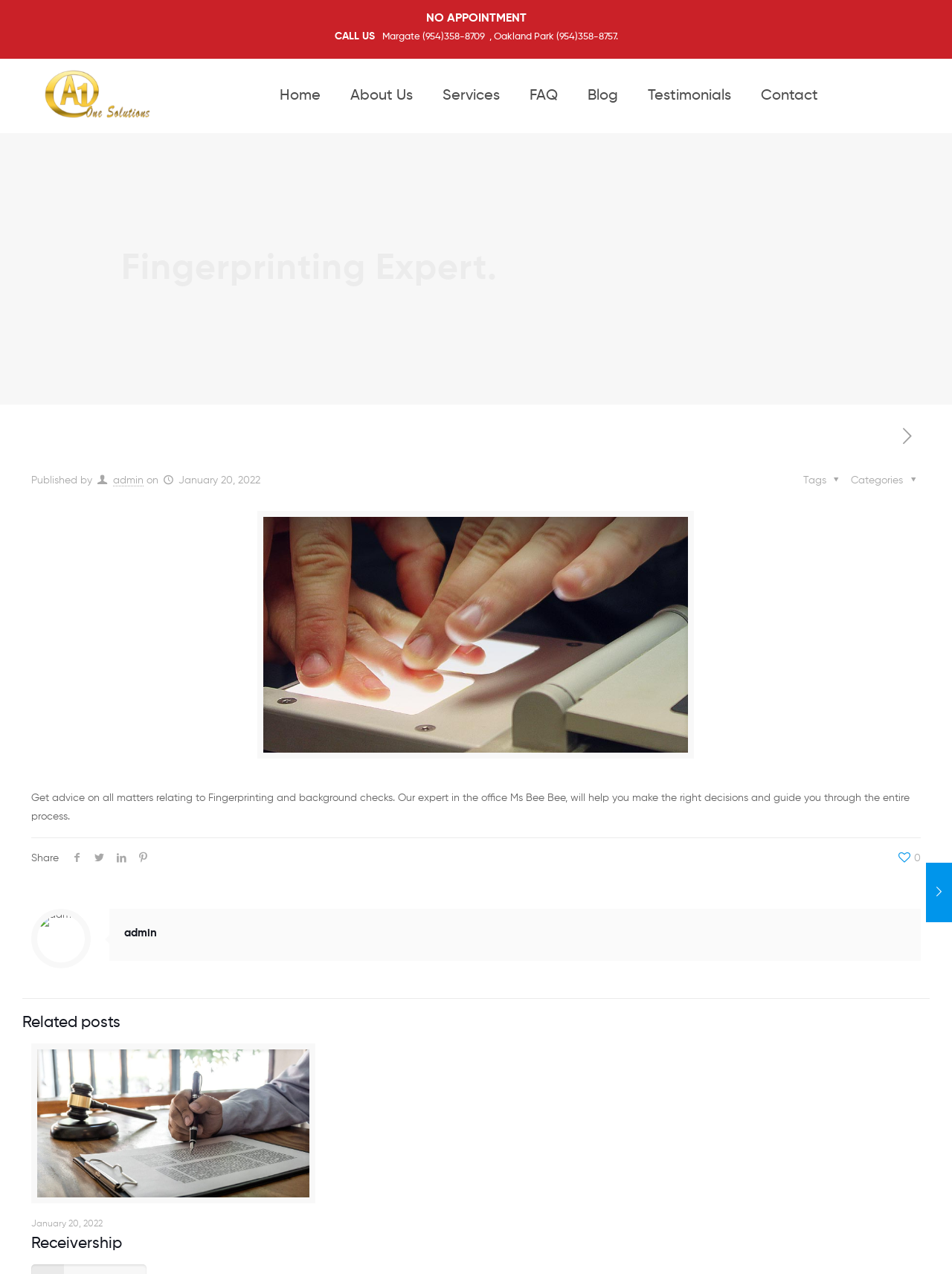Provide a thorough summary of the webpage.

This webpage appears to be a blog or article page from a WordPress site, specifically focused on fingerprinting expertise. At the top, there is a heading "NO APPOINTMENT" followed by a "CALL US" heading and a static text with phone numbers for Margate and Oakland Park. 

To the left of these headings, there is a smaller heading "One Solutions" with an accompanying image. Below this, there is a navigation menu with links to "Home", "About Us", "Services", "FAQ", "Blog", "Testimonials", and "Contact". 

Further down, there is a large heading "Fingerprinting Expert." followed by a link with a phone icon. On the right side of the page, there is a section with the text "Published by admin on January 20, 2022" and links to categories and tags.

The main content of the page is a long paragraph of text providing advice on fingerprinting and background checks, with a "Share" button and links to social media platforms below it. 

At the bottom of the page, there is a section with a heading "Related posts" and links to related articles. There is also a section with a heading "Receivership" and a link to a related article. Finally, there is a link to a receivership article with a date and time stamp at the very bottom of the page.